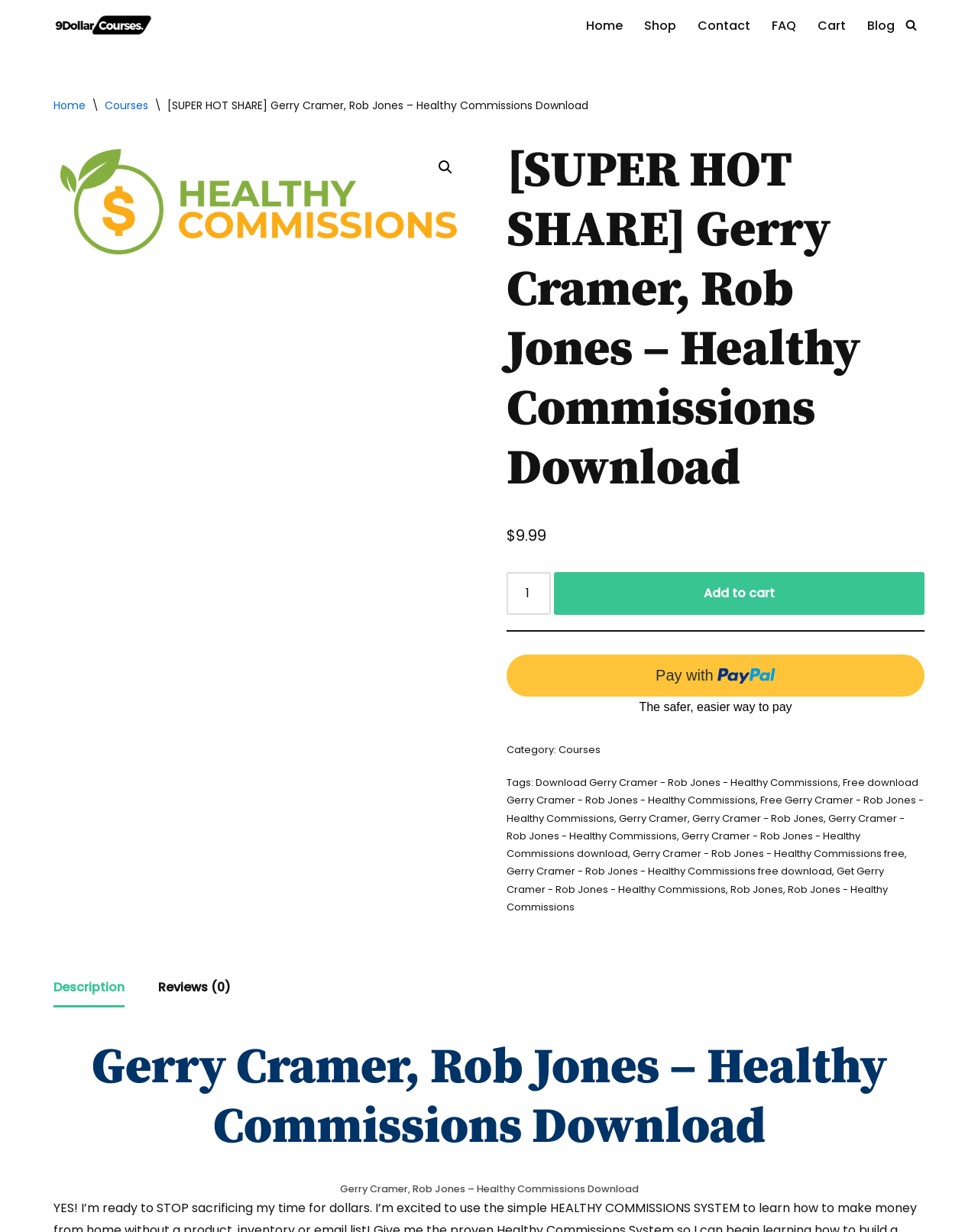Based on the image, provide a detailed response to the question:
What is the name of the course being sold?

The course being sold is named 'Healthy Commissions' as indicated by the heading '[SUPER HOT SHARE] Gerry Cramer, Rob Jones – Healthy Commissions Download' and the link 'Gerry Cramer, Rob Jones – Healthy Commissions Download'.